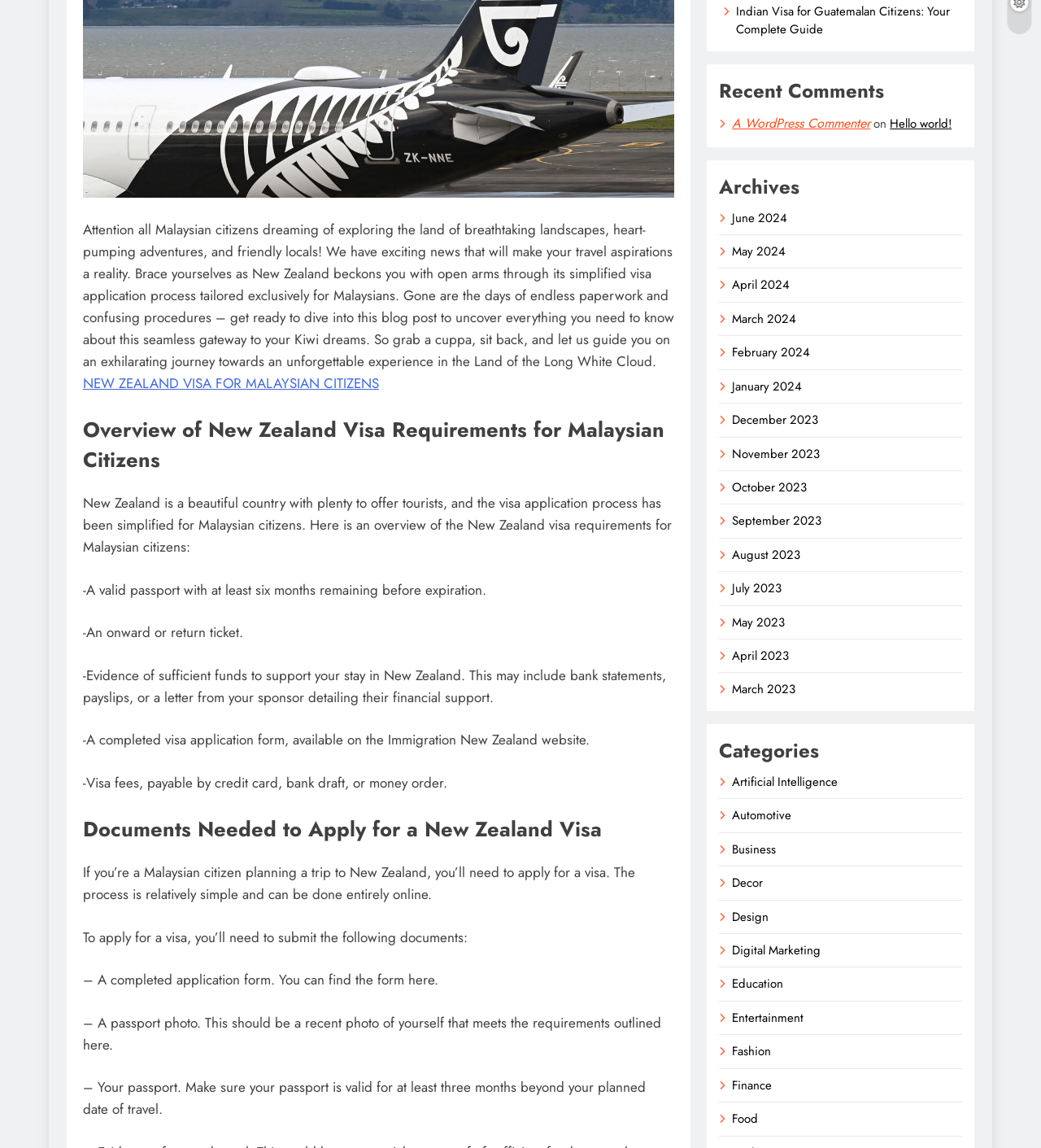Identify and provide the bounding box for the element described by: "March 2024".

[0.703, 0.27, 0.765, 0.285]